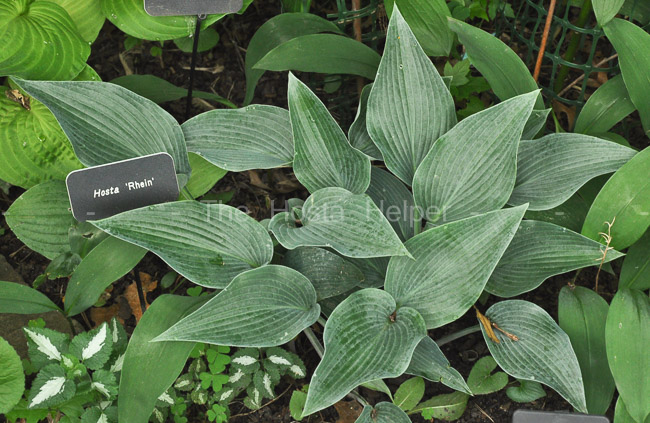When do the Hosta 'Rhein' flowers bloom?
Give a single word or phrase as your answer by examining the image.

August